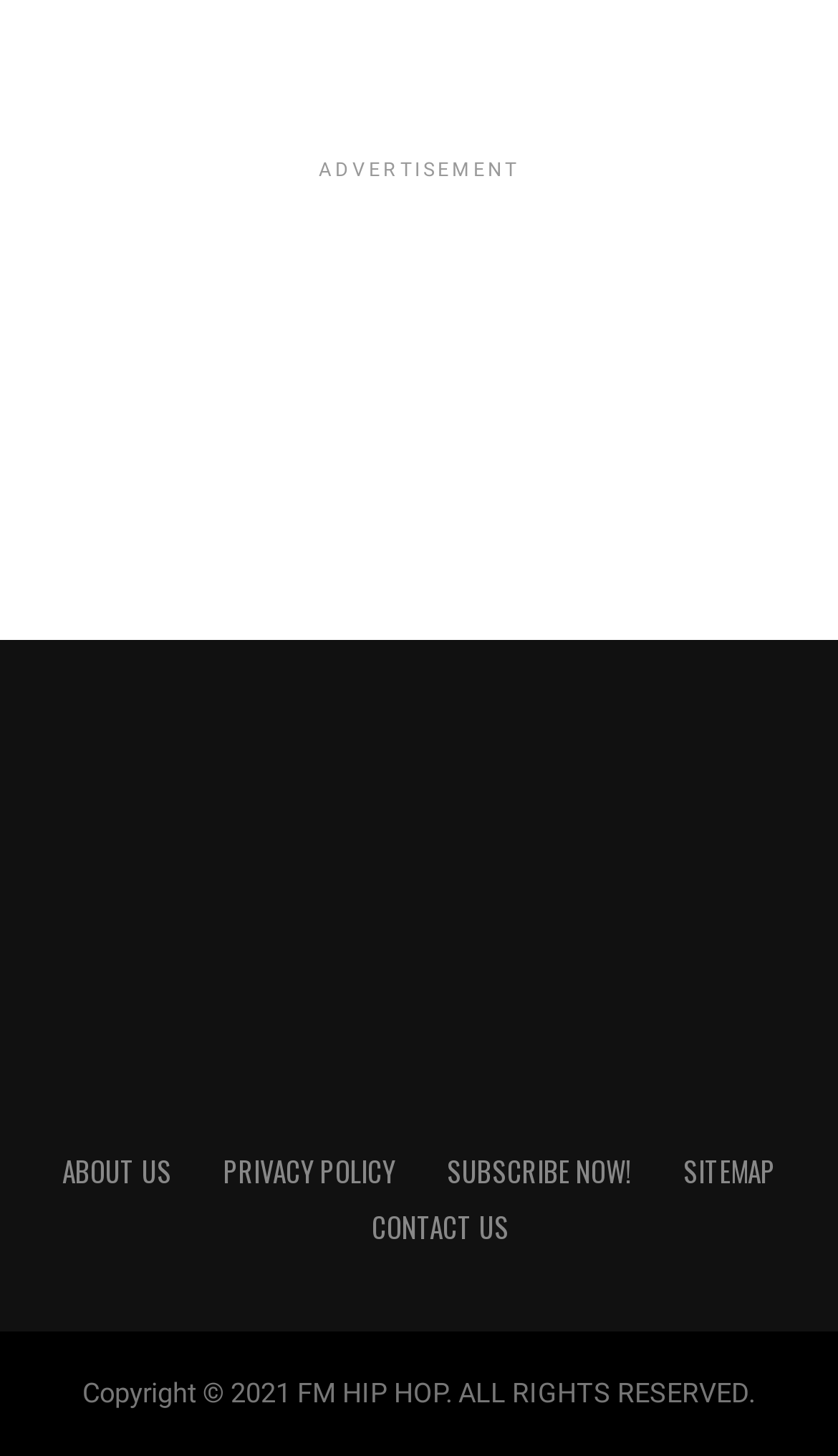Use the information in the screenshot to answer the question comprehensively: What year is the copyright for?

The StaticText element at the bottom of the page mentions 'Copyright © 2021 FM HIP HOP. ALL RIGHTS RESERVED.', which indicates the year the copyright is for.